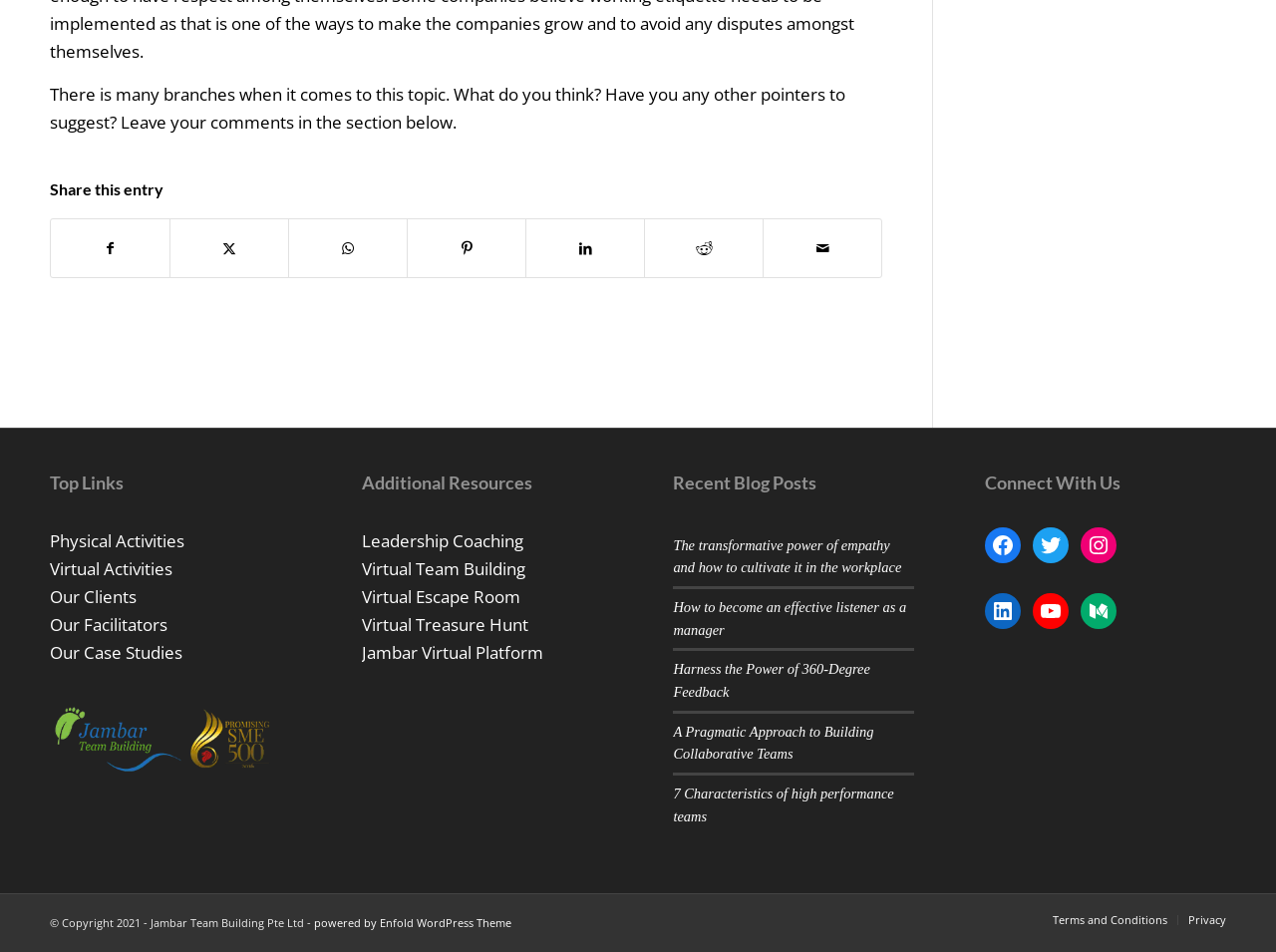Pinpoint the bounding box coordinates of the element to be clicked to execute the instruction: "Share on Facebook".

[0.04, 0.23, 0.133, 0.291]